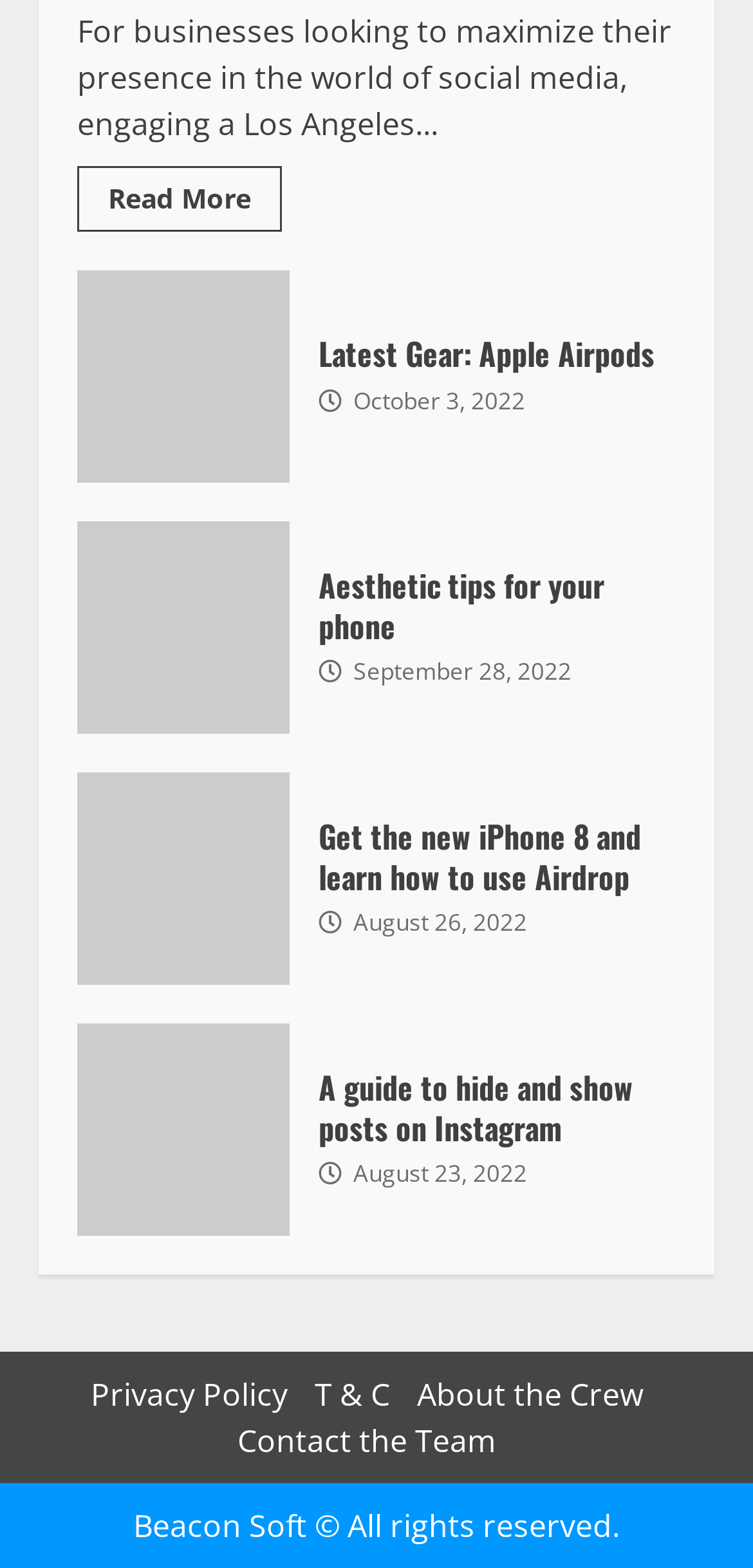Determine the bounding box coordinates for the UI element with the following description: "Macromedia Flash 8アニメーションの無料ダウンロード". The coordinates should be four float numbers between 0 and 1, represented as [left, top, right, bottom].

None